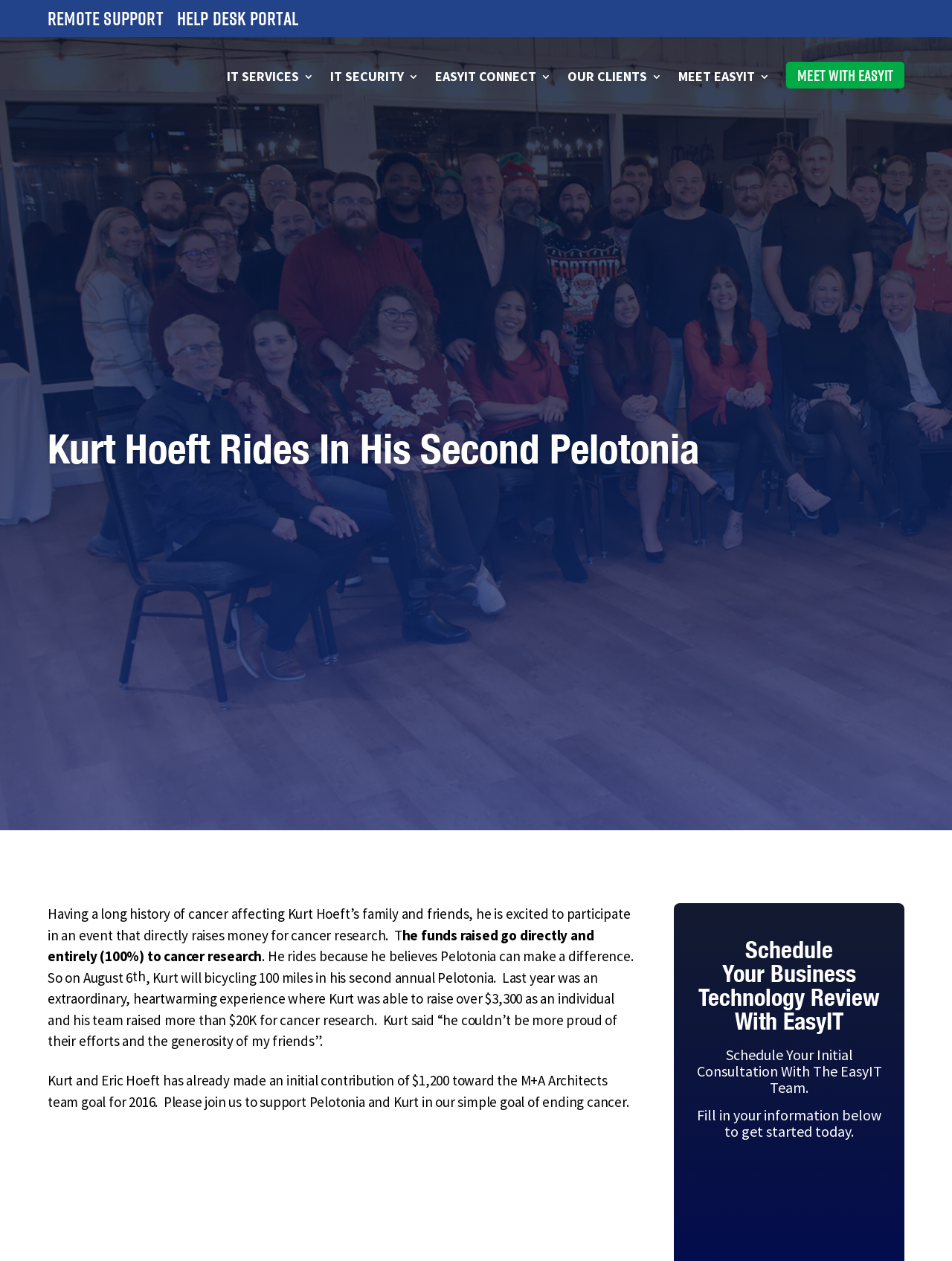Using the element description Remote Support, predict the bounding box coordinates for the UI element. Provide the coordinates in (top-left x, top-left y, bottom-right x, bottom-right y) format with values ranging from 0 to 1.

[0.05, 0.011, 0.172, 0.029]